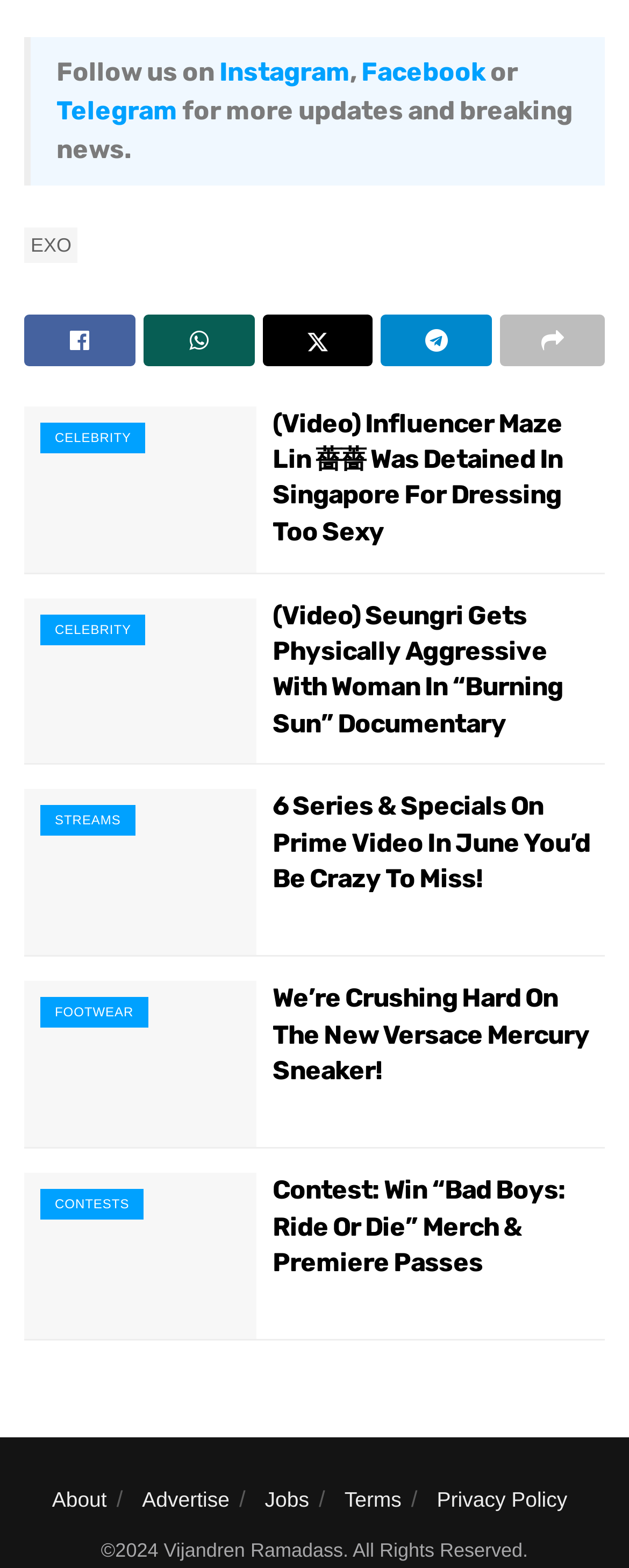What type of content is mentioned in the third article?
Refer to the screenshot and answer in one word or phrase.

Series & Specials